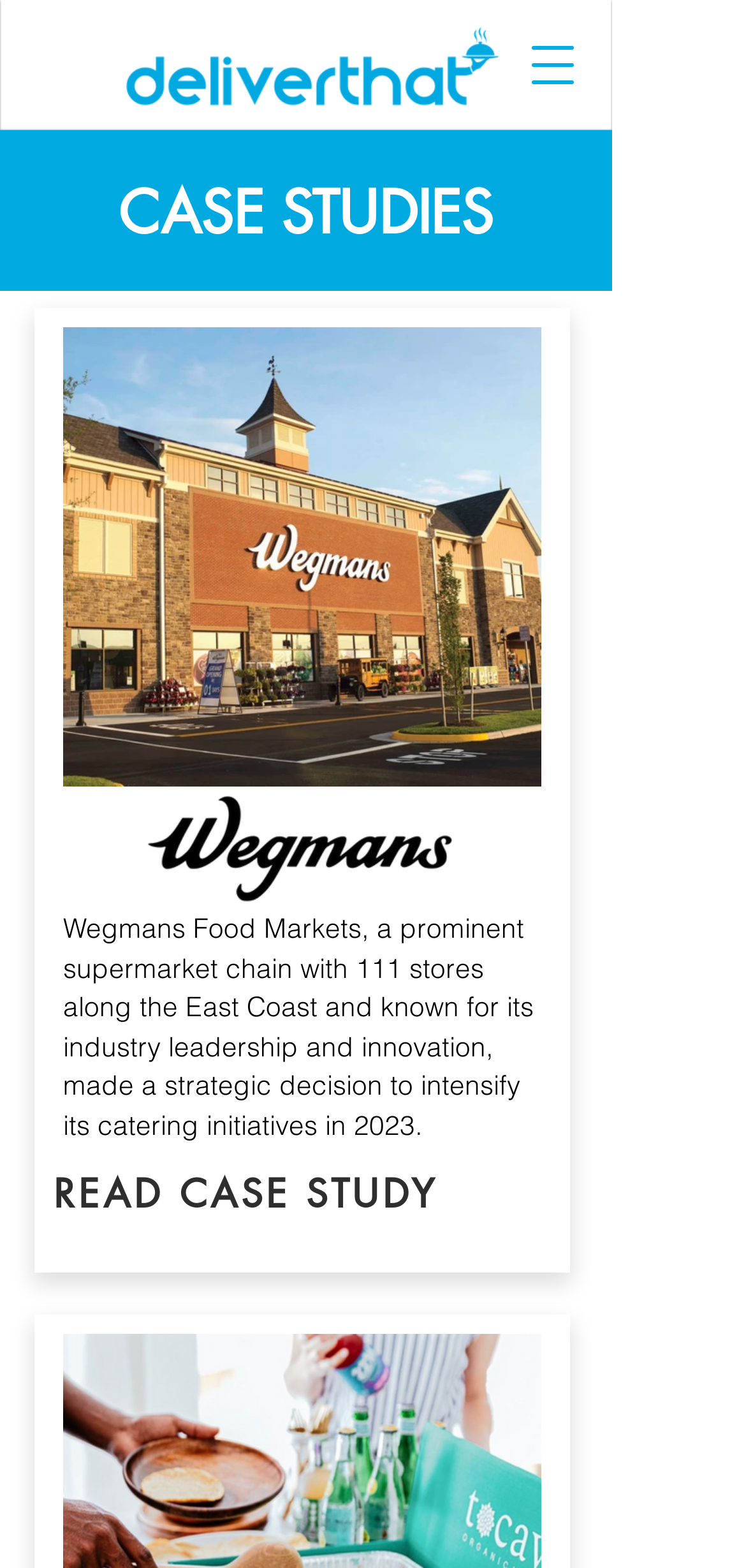Respond to the following question with a brief word or phrase:
What can be done with the case study?

read